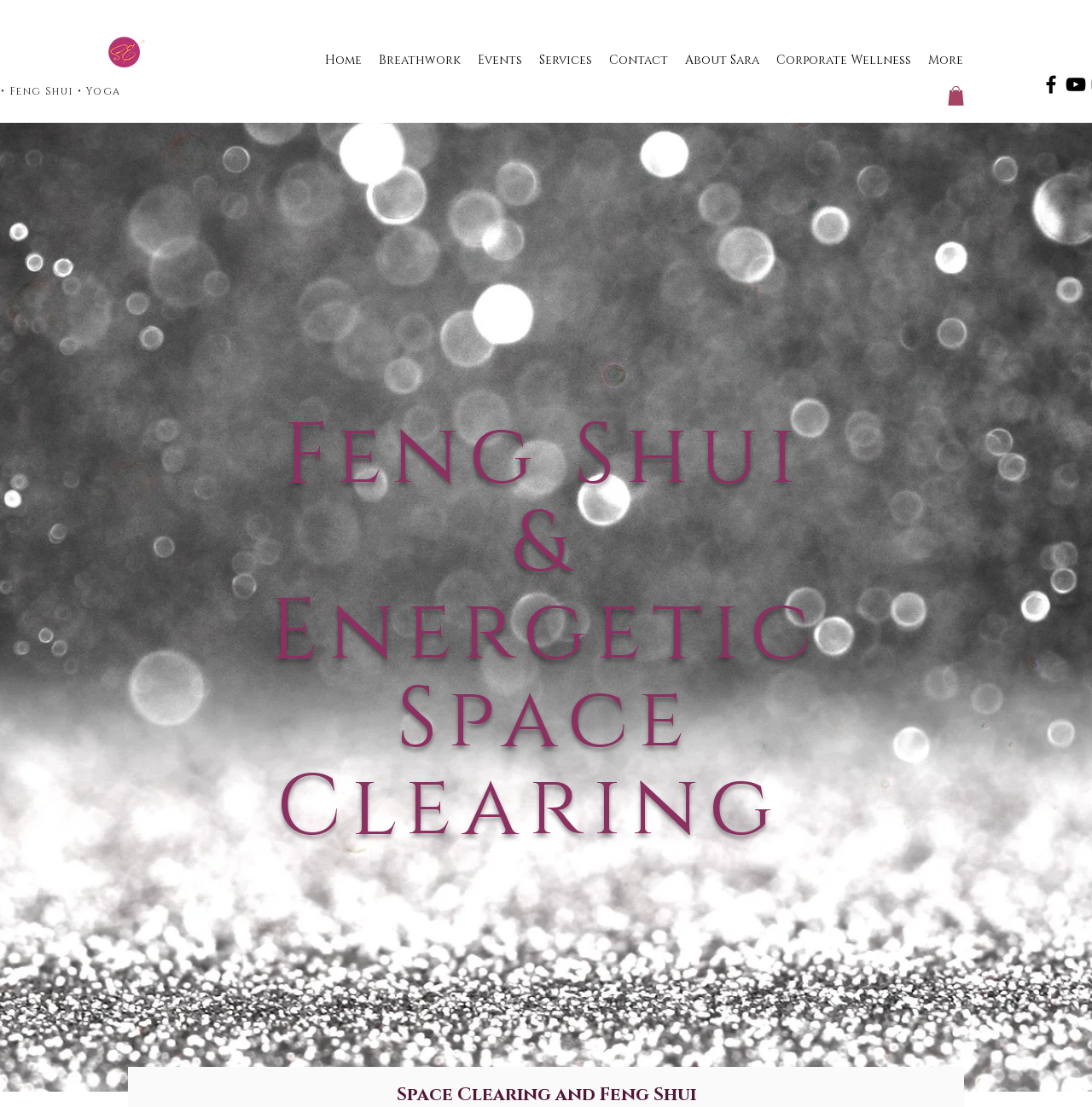What is the main service offered by Sara Egert? Please answer the question using a single word or phrase based on the image.

Feng Shui and Energetic Space Clearing